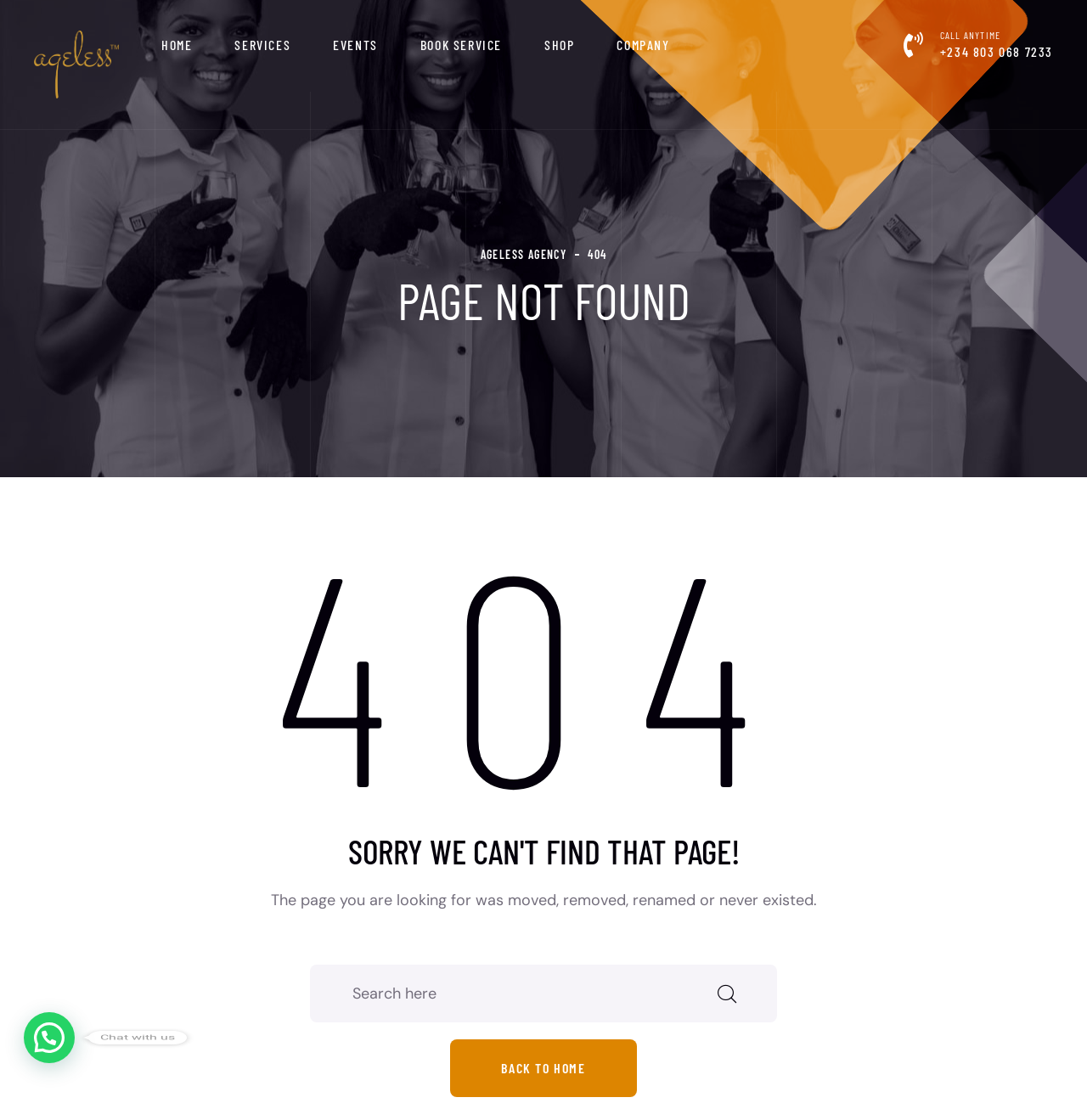Can you find the bounding box coordinates of the area I should click to execute the following instruction: "visit the company page"?

[0.568, 0.027, 0.616, 0.053]